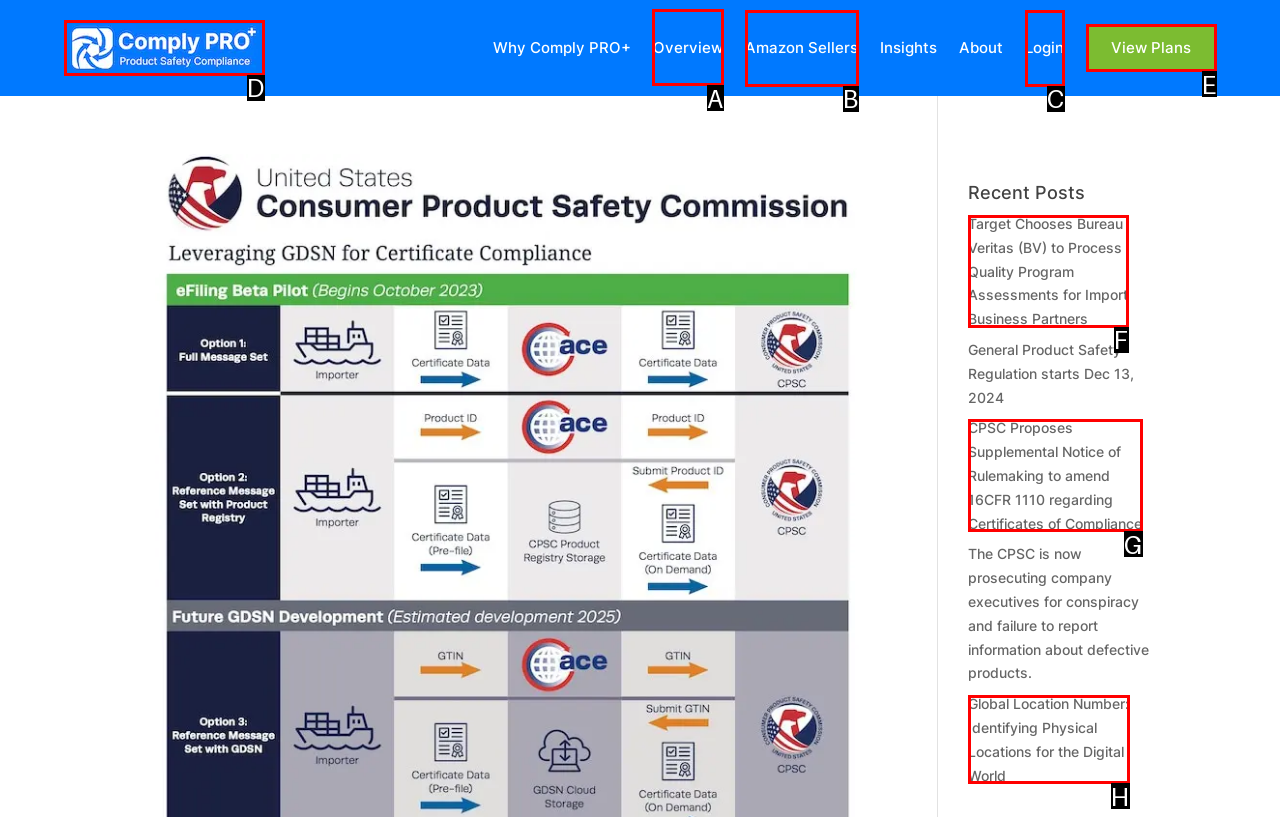Identify the appropriate choice to fulfill this task: View Comply PRO+ overview
Respond with the letter corresponding to the correct option.

A